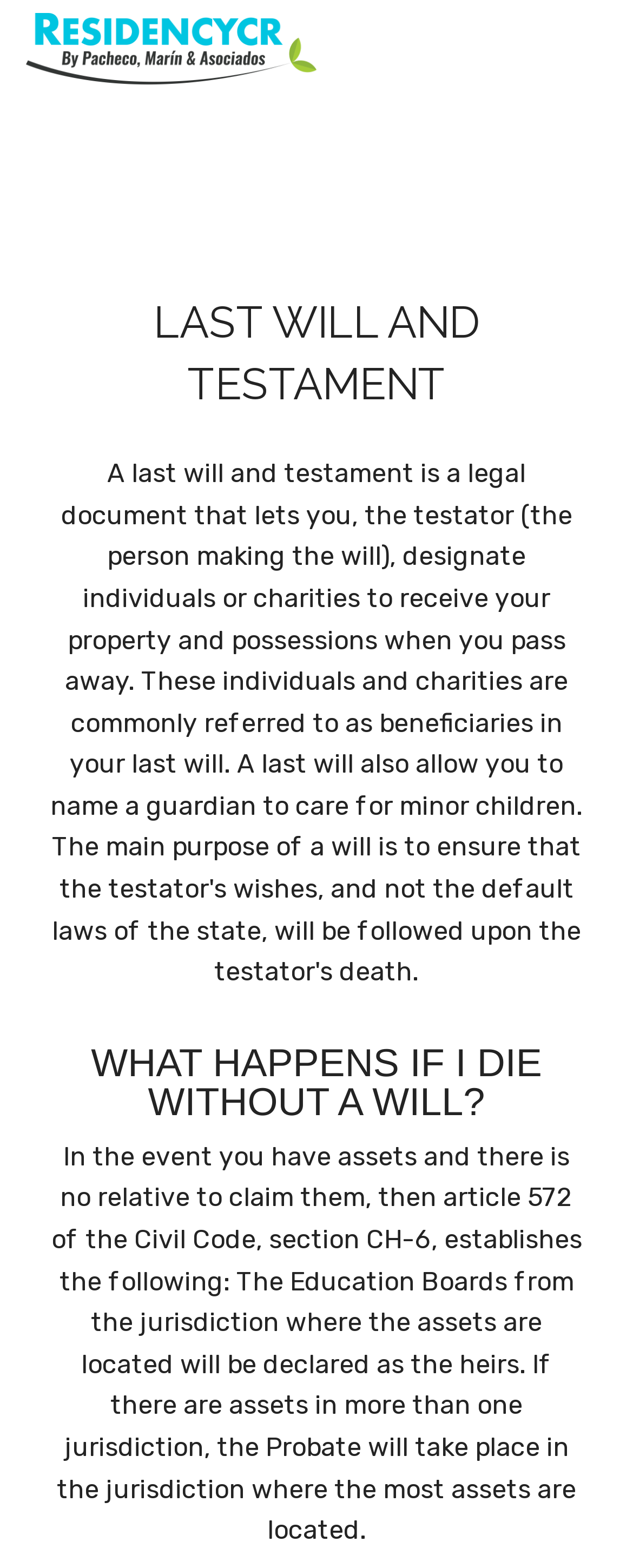Extract the primary header of the webpage and generate its text.

LAST WILL AND TESTAMENT